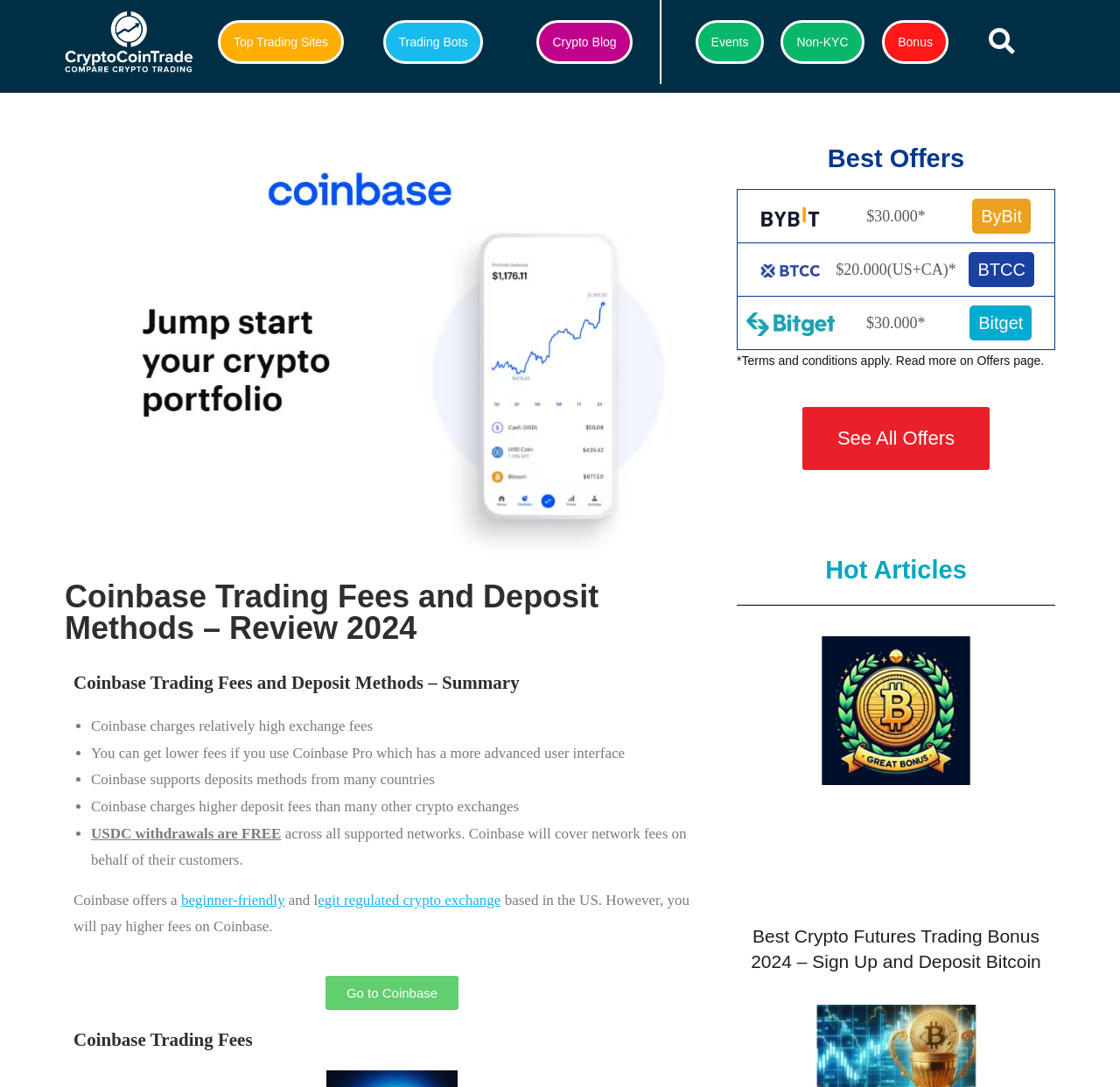Specify the bounding box coordinates of the area to click in order to follow the given instruction: "Read more about Bybit."

[0.868, 0.183, 0.92, 0.215]